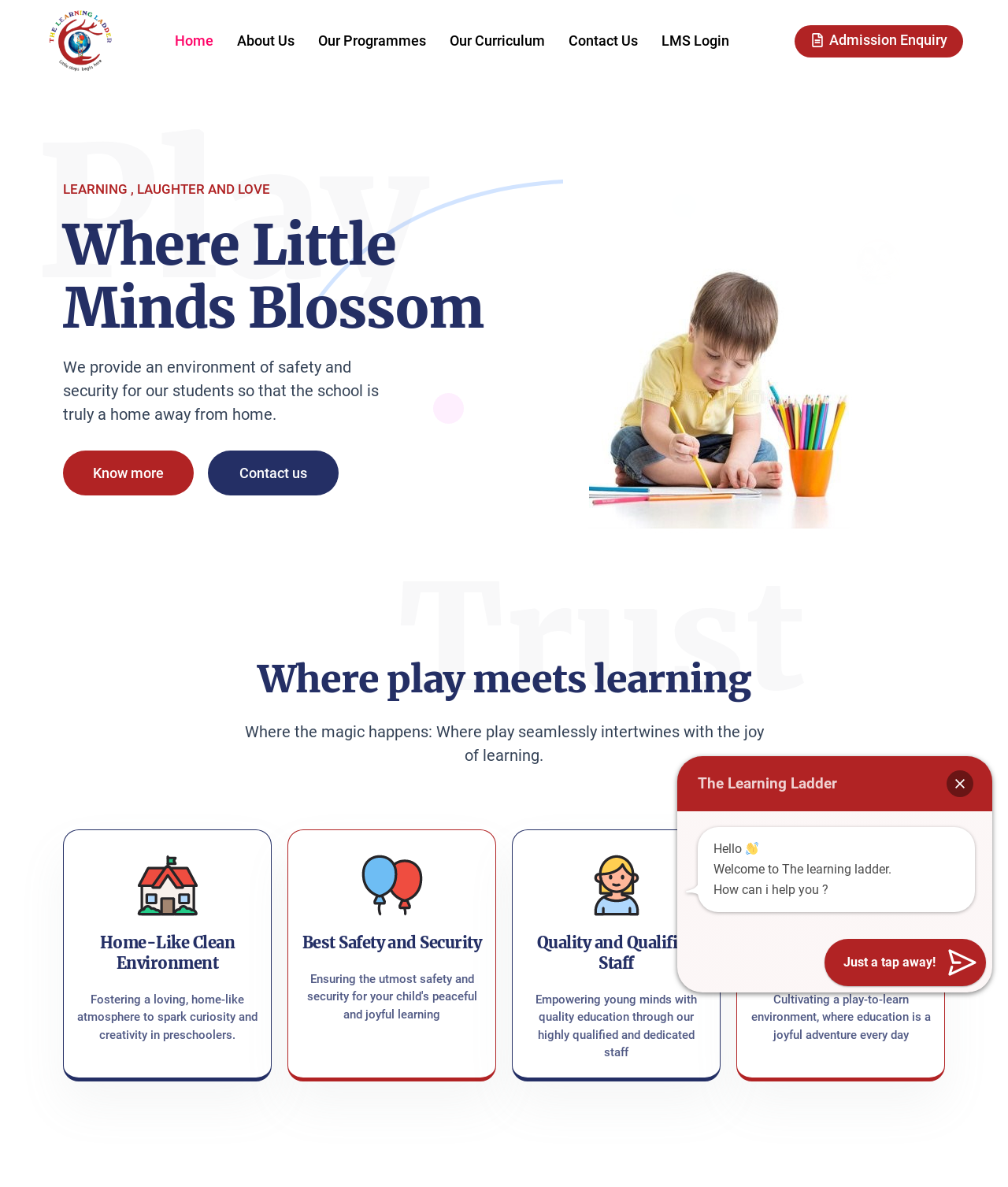What is the atmosphere of the institution?
Give a one-word or short-phrase answer derived from the screenshot.

Loving and home-like